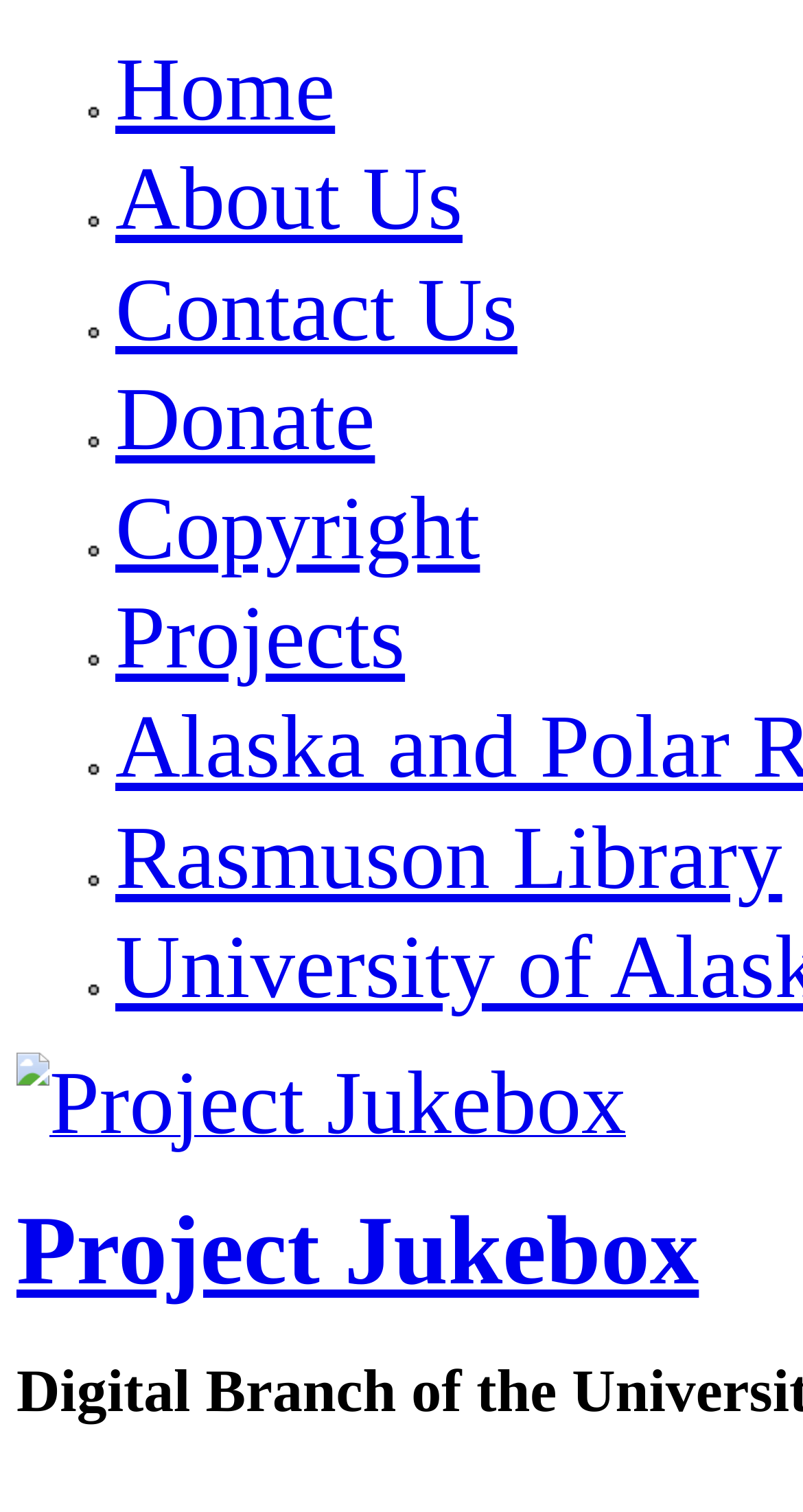What is the last menu item?
Based on the image, provide a one-word or brief-phrase response.

Rasmuson Library